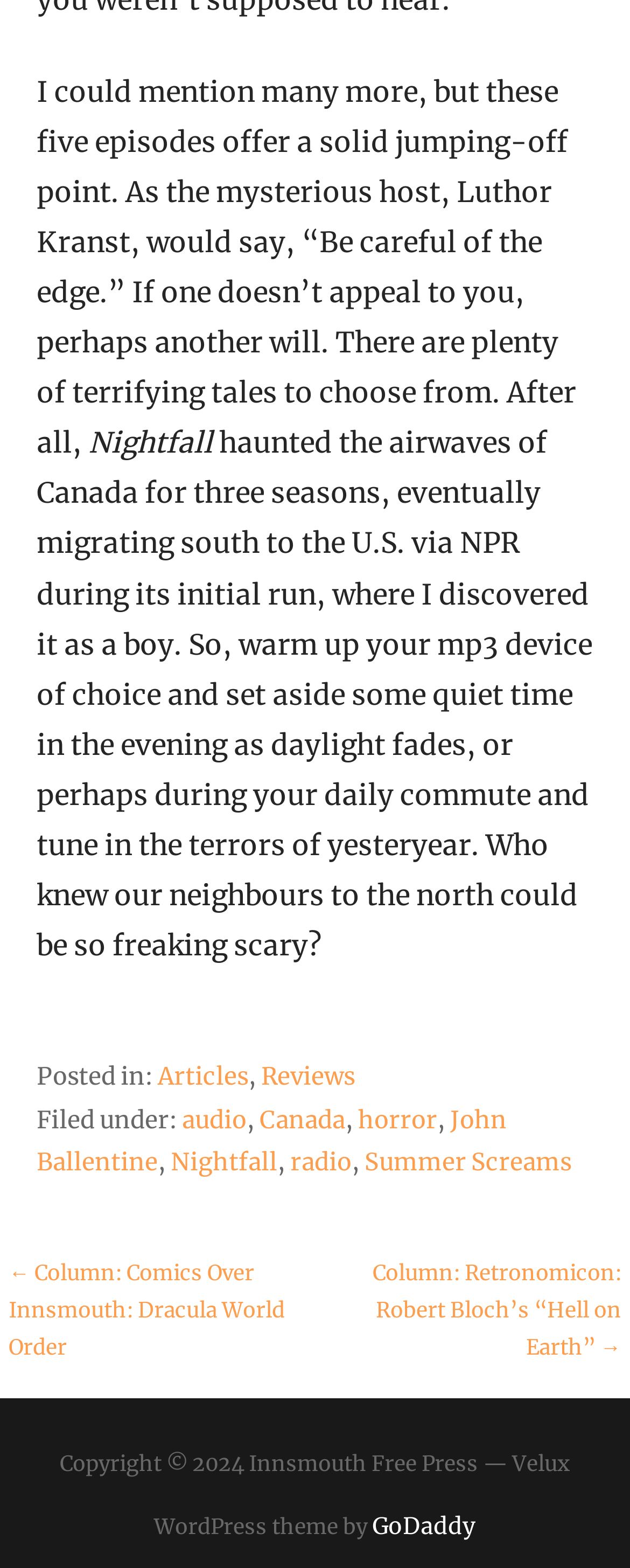Using the image as a reference, answer the following question in as much detail as possible:
What is the year of copyright?

The year of copyright is mentioned in the StaticText element with ID 42, which states 'Copyright © 2024 Innsmouth Free Press — Velux WordPress theme by GoDaddy'.